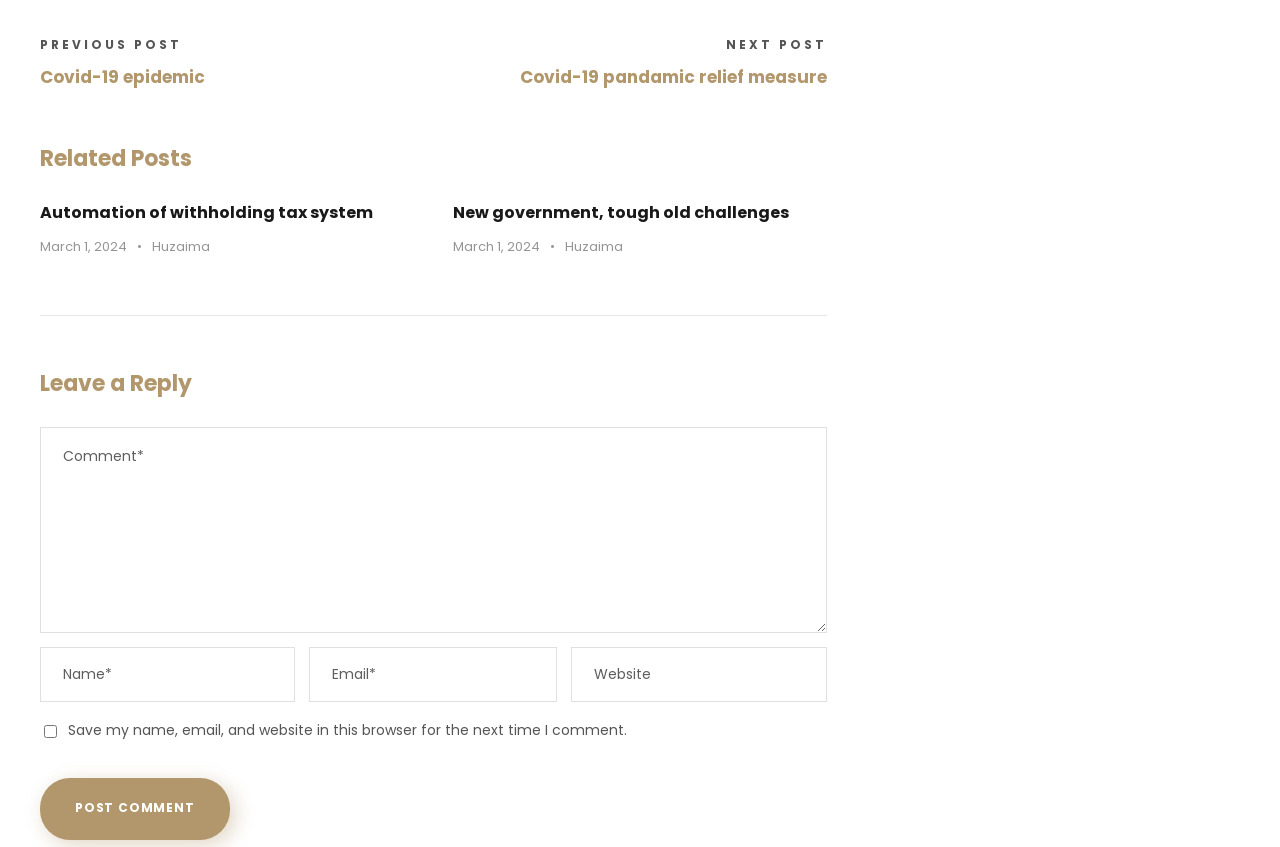Identify the bounding box for the UI element specified in this description: "Automation of withholding tax system". The coordinates must be four float numbers between 0 and 1, formatted as [left, top, right, bottom].

[0.031, 0.237, 0.291, 0.264]